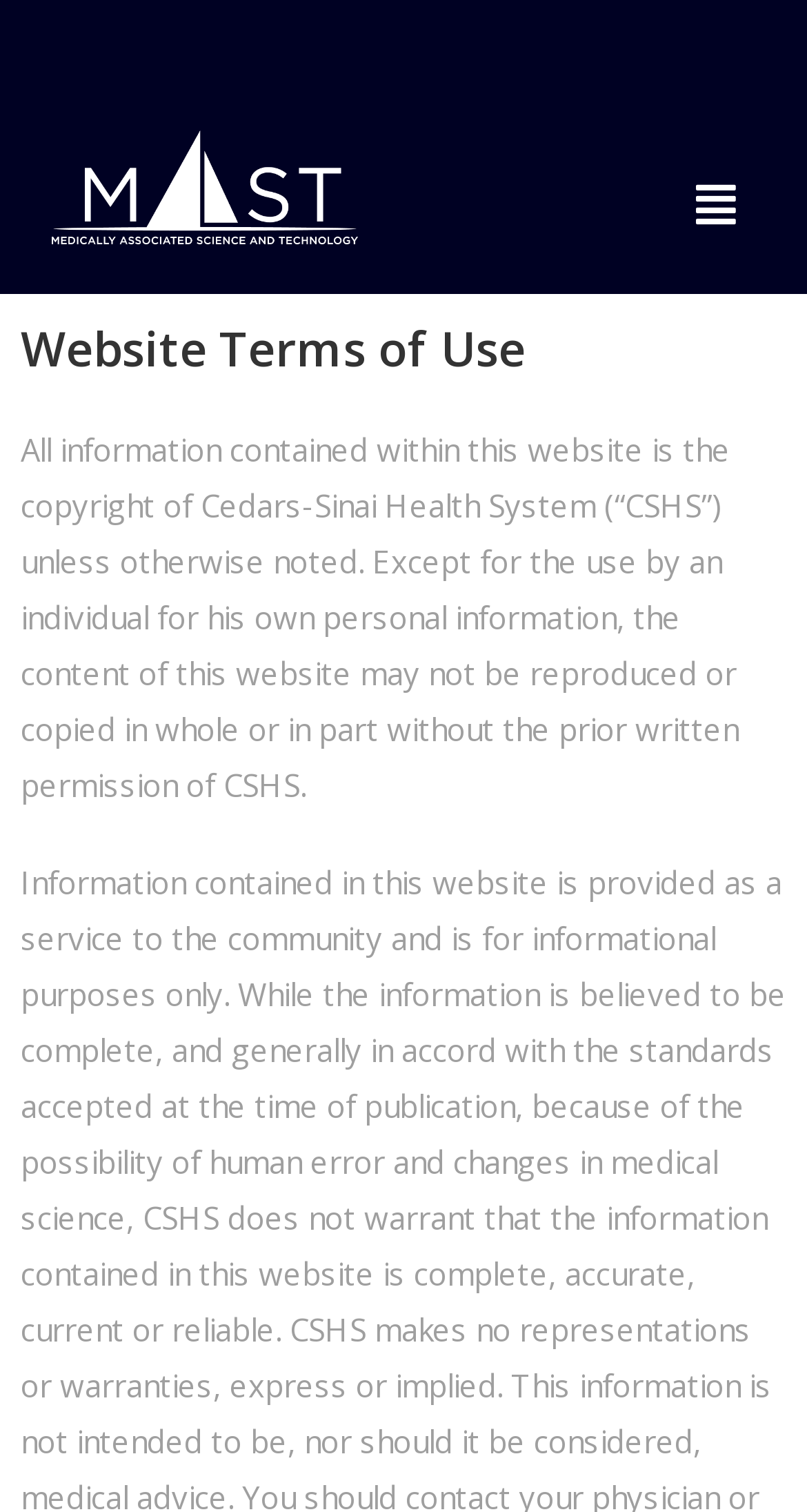What is required to reproduce the website content?
Based on the image, please offer an in-depth response to the question.

To reproduce or copy the website content, prior written permission from Cedars-Sinai Health System is required, as stated in the text 'Except for the use by an individual for his own personal information, the content of this website may not be reproduced or copied in whole or in part without the prior written permission of CSHS.'